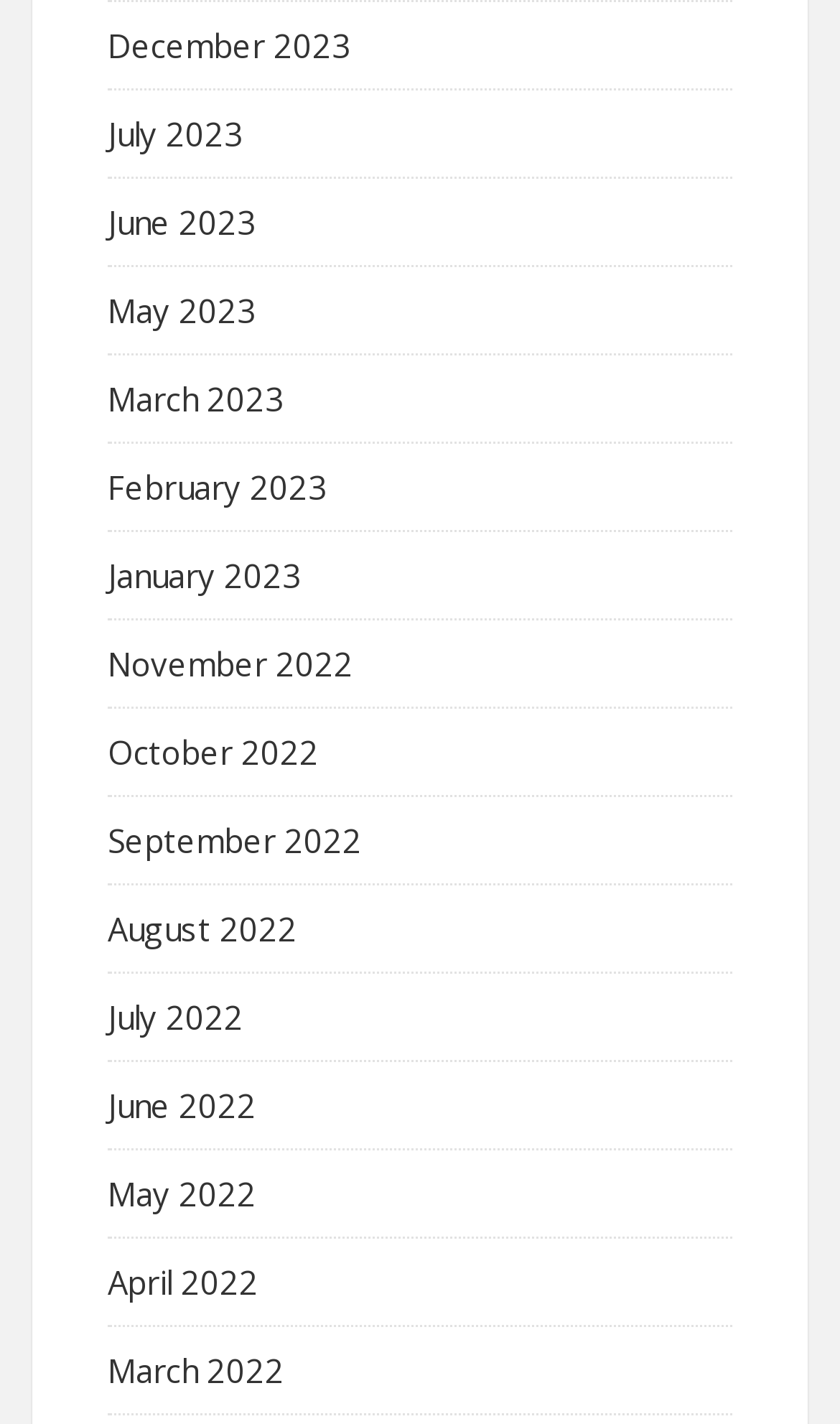Determine the bounding box coordinates for the element that should be clicked to follow this instruction: "Check March 2023". The coordinates should be given as four float numbers between 0 and 1, in the format [left, top, right, bottom].

[0.128, 0.265, 0.338, 0.295]